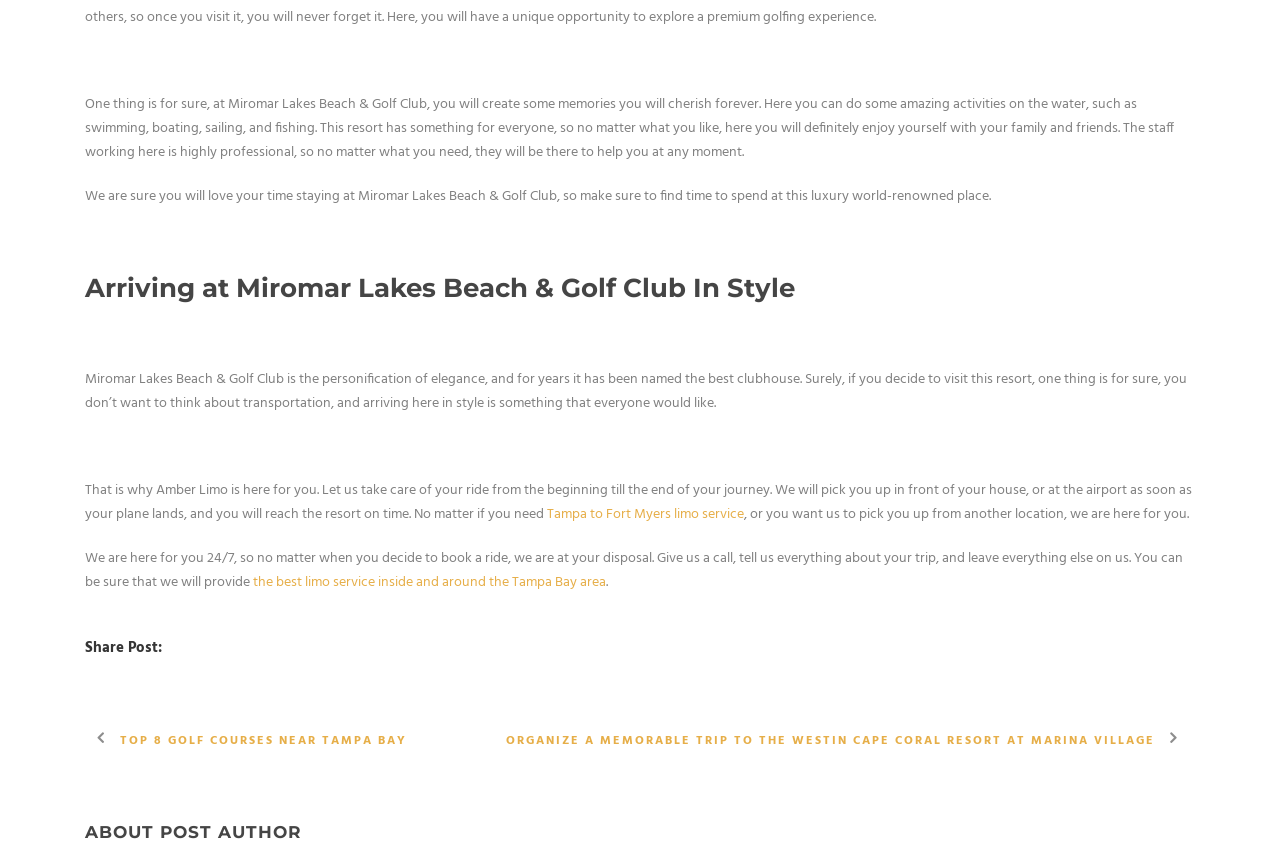What is the main activity mentioned in the webpage? Observe the screenshot and provide a one-word or short phrase answer.

Golf